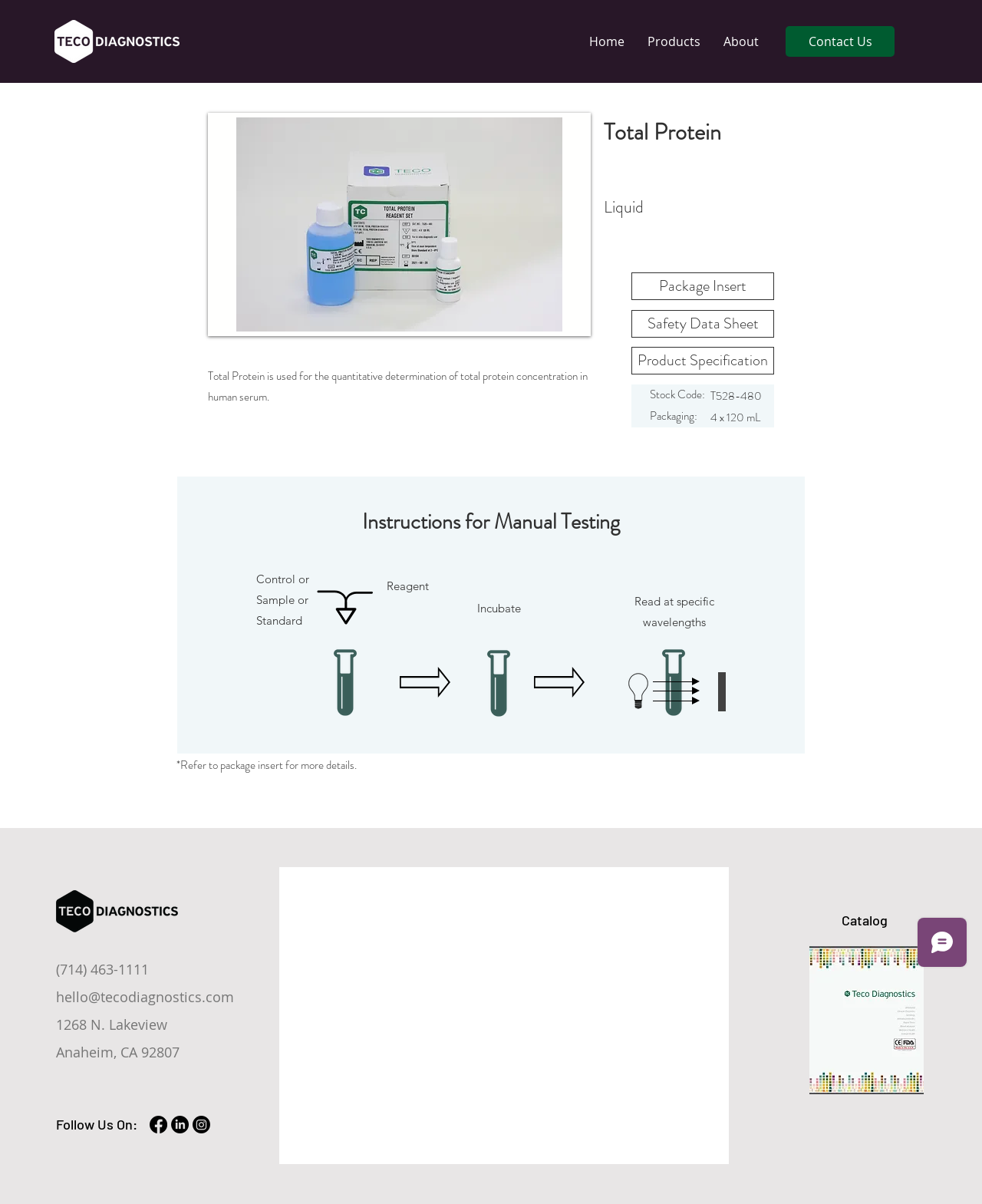Pinpoint the bounding box coordinates for the area that should be clicked to perform the following instruction: "Open the 'Teco Catalog.pdf'".

[0.82, 0.776, 0.944, 0.922]